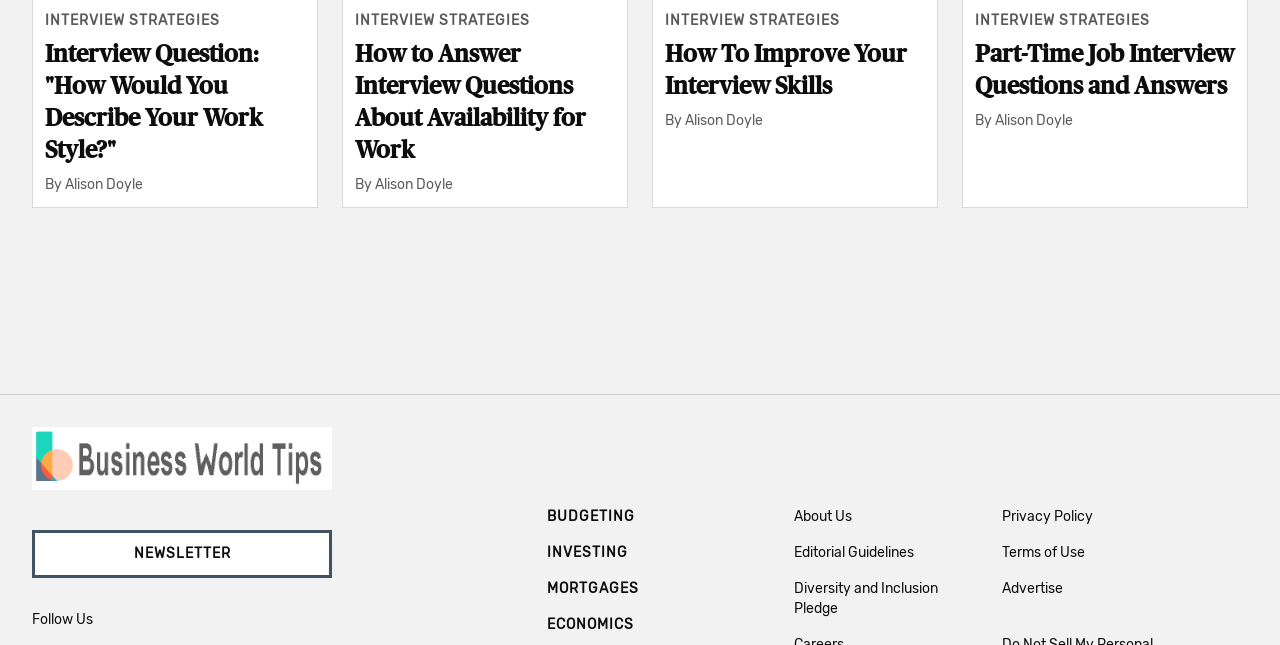Locate the bounding box coordinates of the clickable area needed to fulfill the instruction: "read about us".

[0.621, 0.786, 0.666, 0.817]